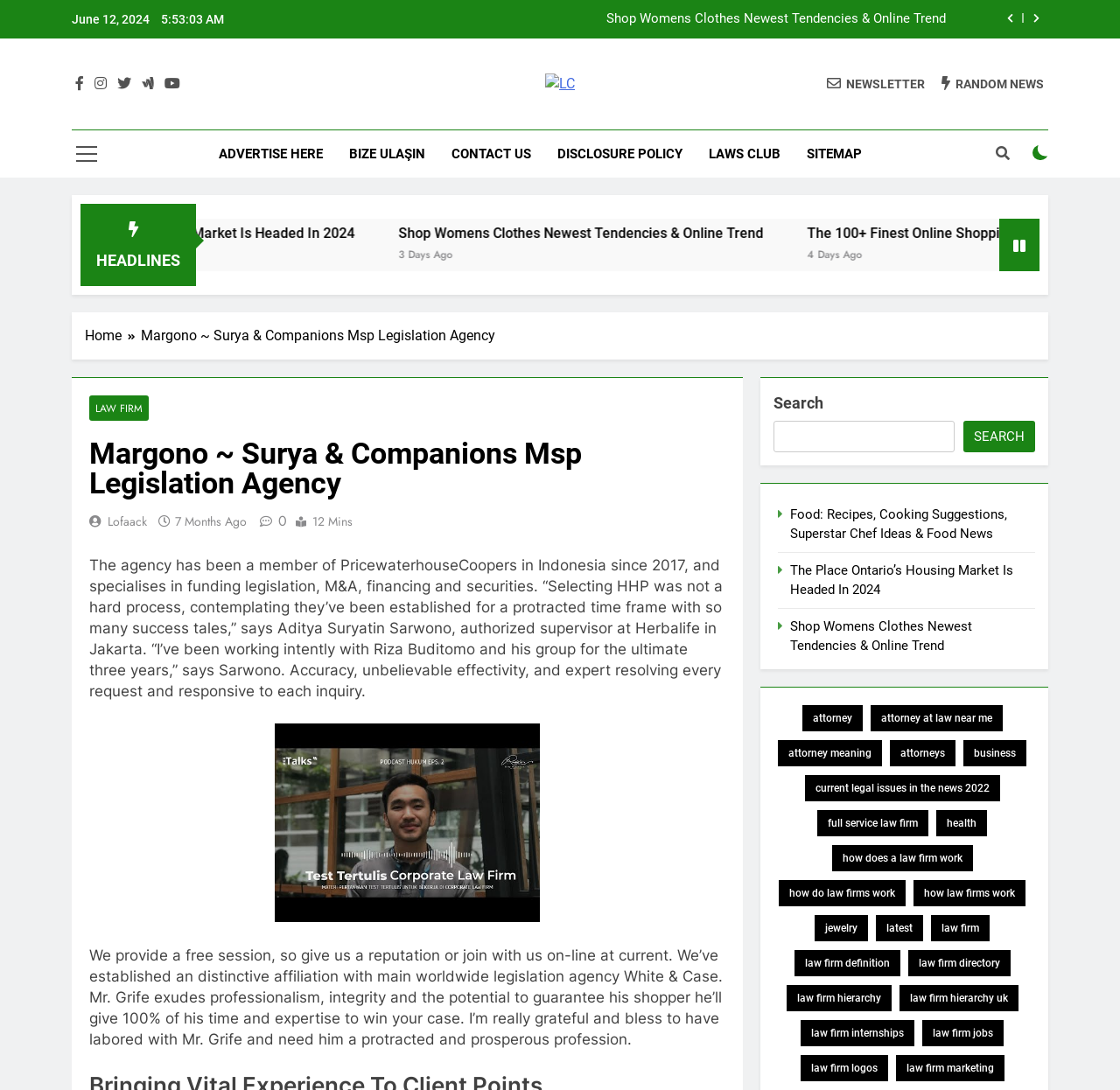Select the bounding box coordinates of the element I need to click to carry out the following instruction: "Click the 'Shop Womens Clothes Newest Tendencies & Online Trend' link".

[0.236, 0.206, 0.562, 0.222]